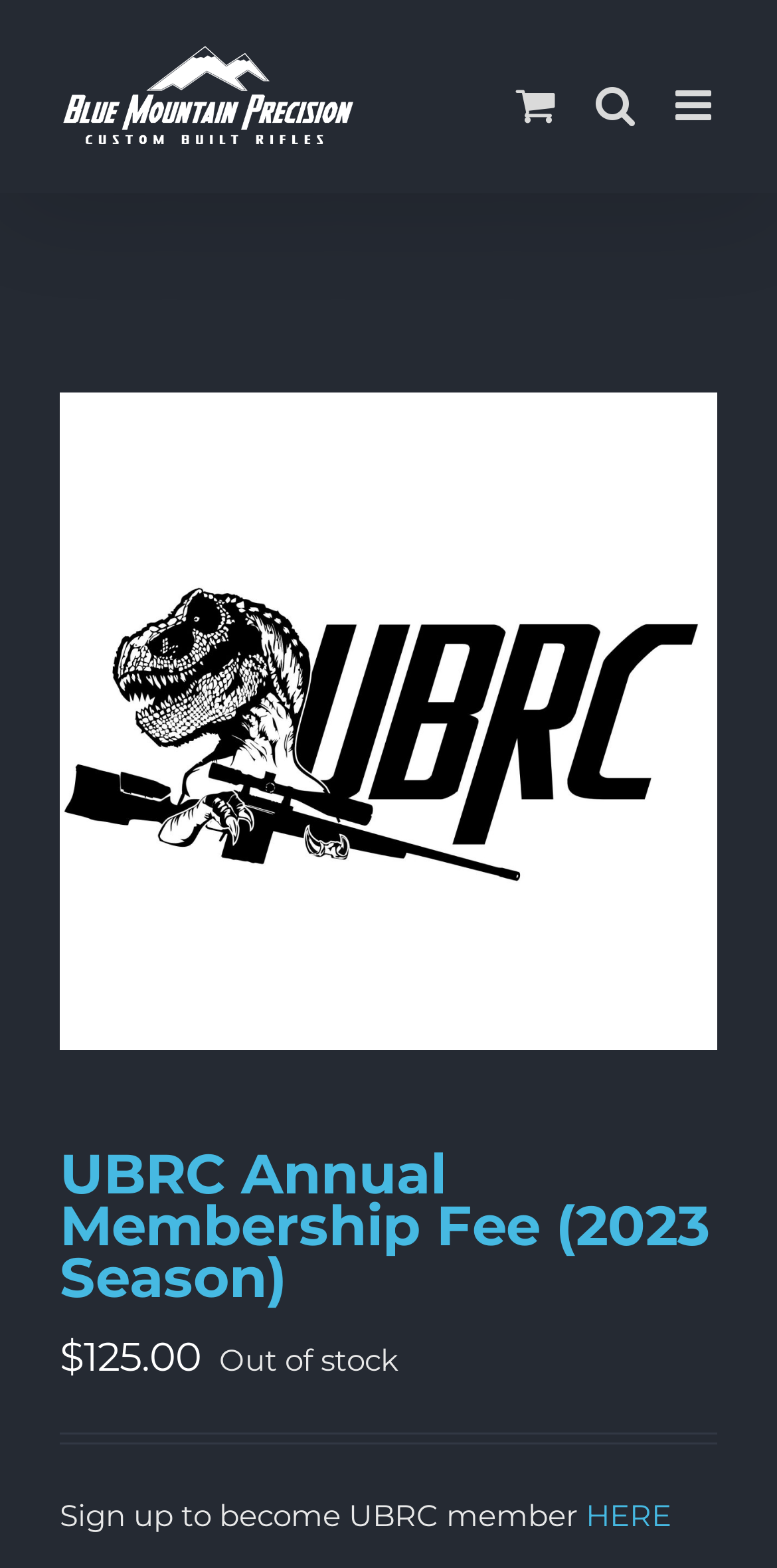Identify the bounding box coordinates of the region that should be clicked to execute the following instruction: "Toggle mobile menu".

[0.869, 0.053, 0.923, 0.08]